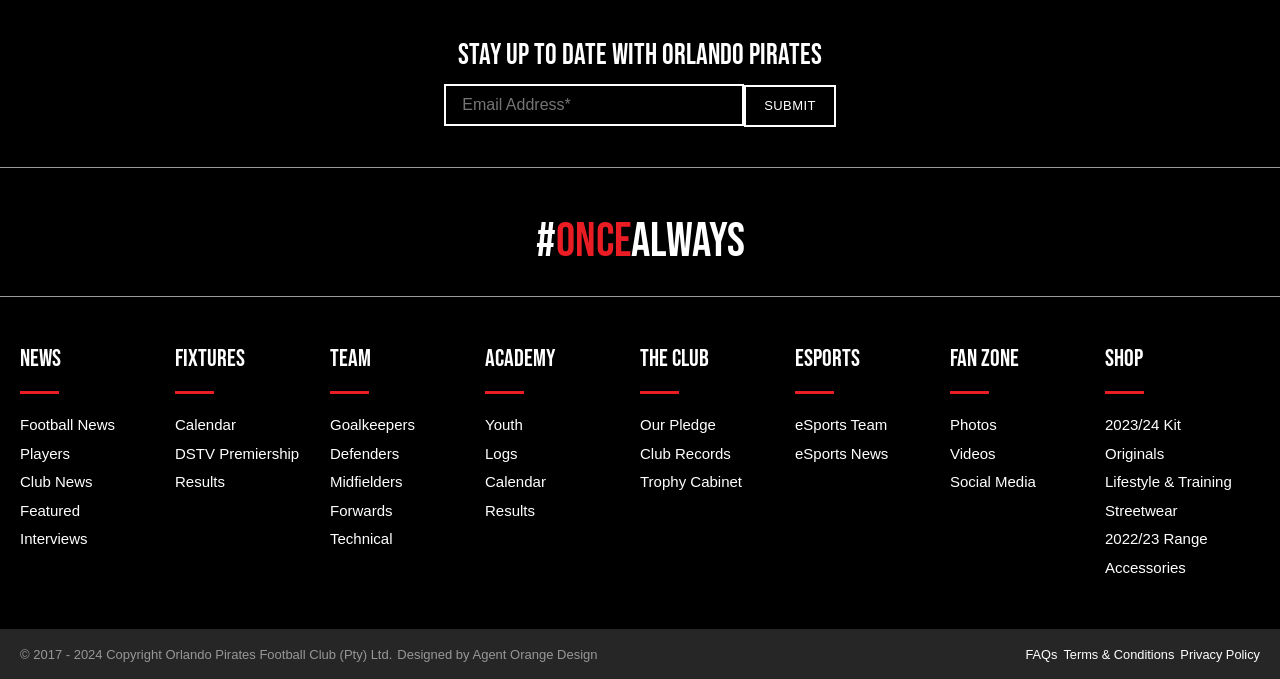Based on the provided description, "Trophy Cabinet", find the bounding box of the corresponding UI element in the screenshot.

[0.5, 0.694, 0.58, 0.727]